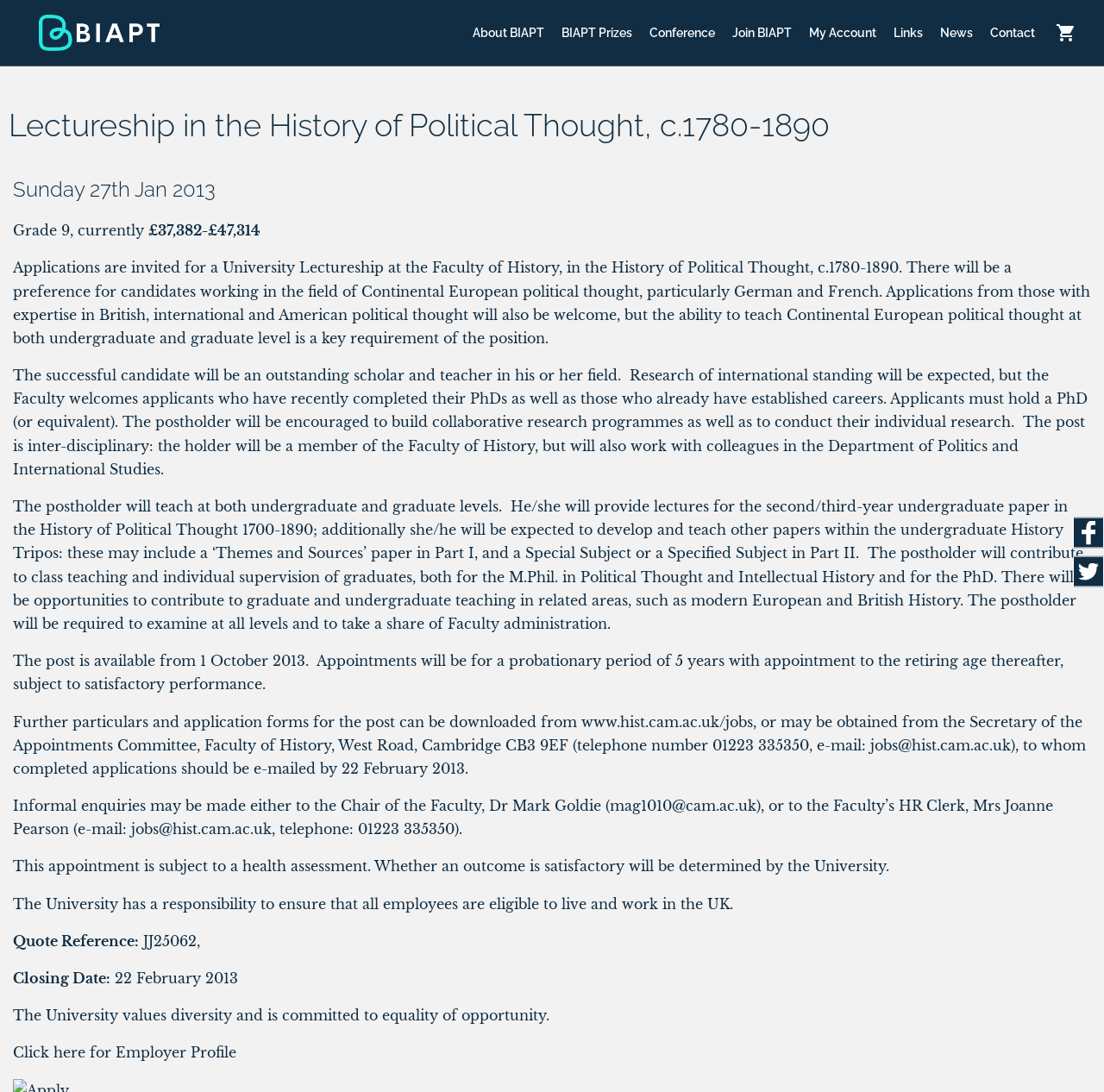Create a detailed narrative describing the layout and content of the webpage.

This webpage is about a University Lectureship in the History of Political Thought, c.1780-1890, at the Faculty of History. The top section of the page features a logo and several links, including "About BIAPT", "BIAPT Prizes", "Conference", "Join BIAPT", "My Account", "Links", "News", "Contact", and "Cart", which are aligned horizontally across the top of the page.

Below the top section, there is a heading that reads "Lectureship in the History of Political Thought, c.1780-1890" followed by a subheading "Sunday 27th Jan 2013". The main content of the page is divided into several paragraphs of text, which provide details about the lectureship, including the salary range, job requirements, and application process.

The text is organized into several sections, with clear headings and concise language. The first section describes the job requirements, including the need for a PhD and the ability to teach Continental European political thought. The second section outlines the responsibilities of the postholder, including teaching, research, and administration.

The application process is also described in detail, including the deadline for applications and the contact information for the Secretary of the Appointments Committee. There are also links to download application forms and to email the completed applications.

At the bottom of the page, there are several additional sections, including a statement about the University's commitment to diversity and equality of opportunity, and a link to the Employer Profile.